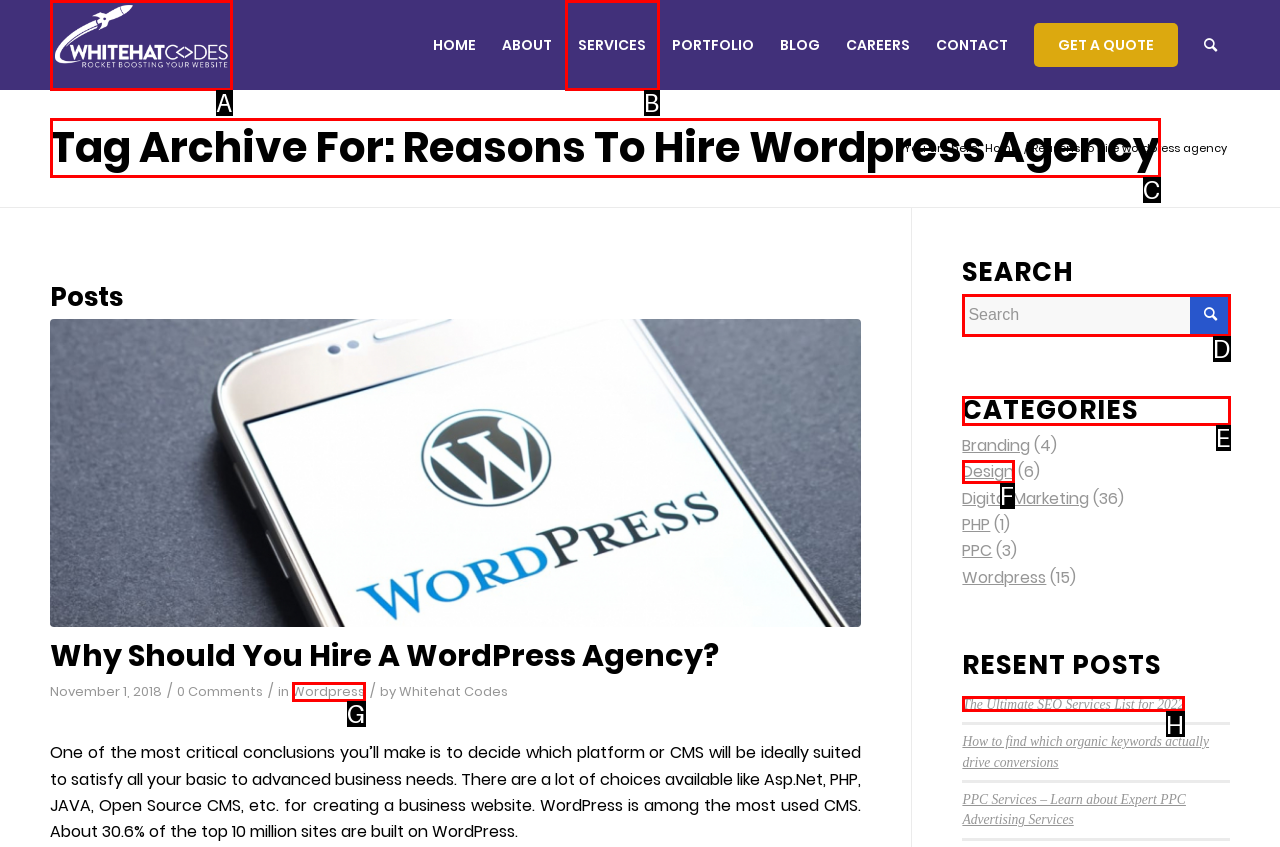Identify the correct UI element to click for this instruction: post a resume
Respond with the appropriate option's letter from the provided choices directly.

None